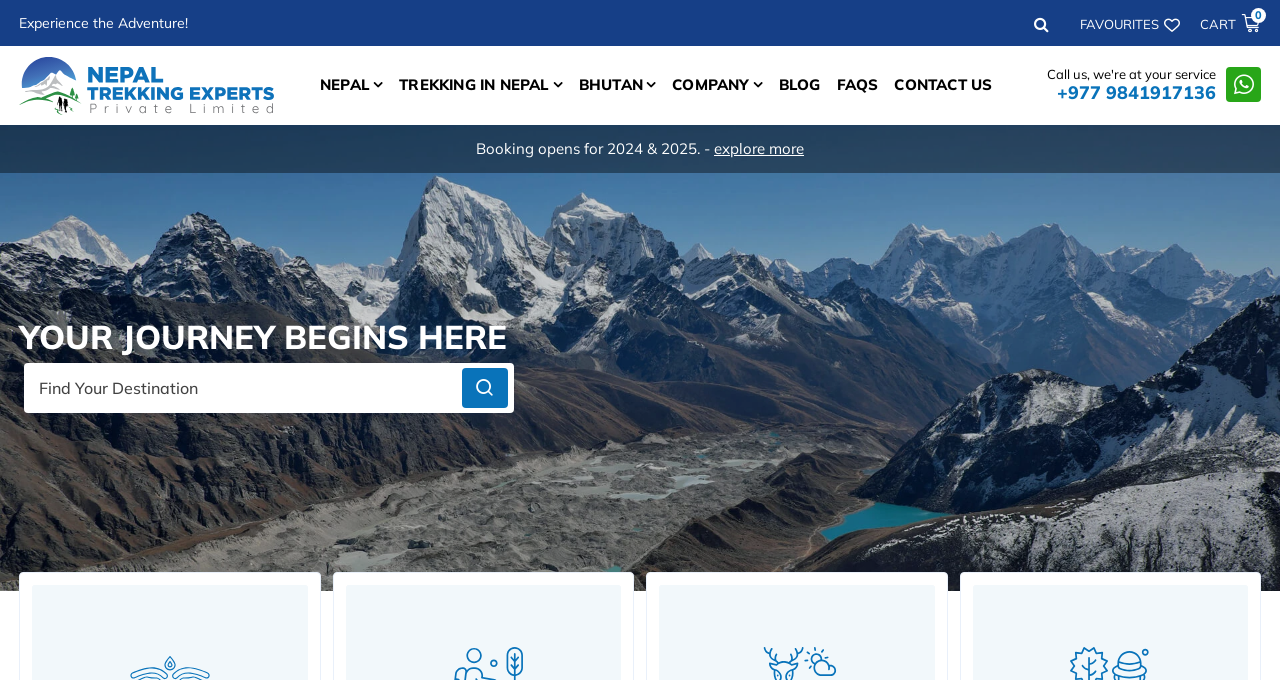Please determine the bounding box coordinates for the UI element described as: "Blog".

[0.602, 0.086, 0.647, 0.165]